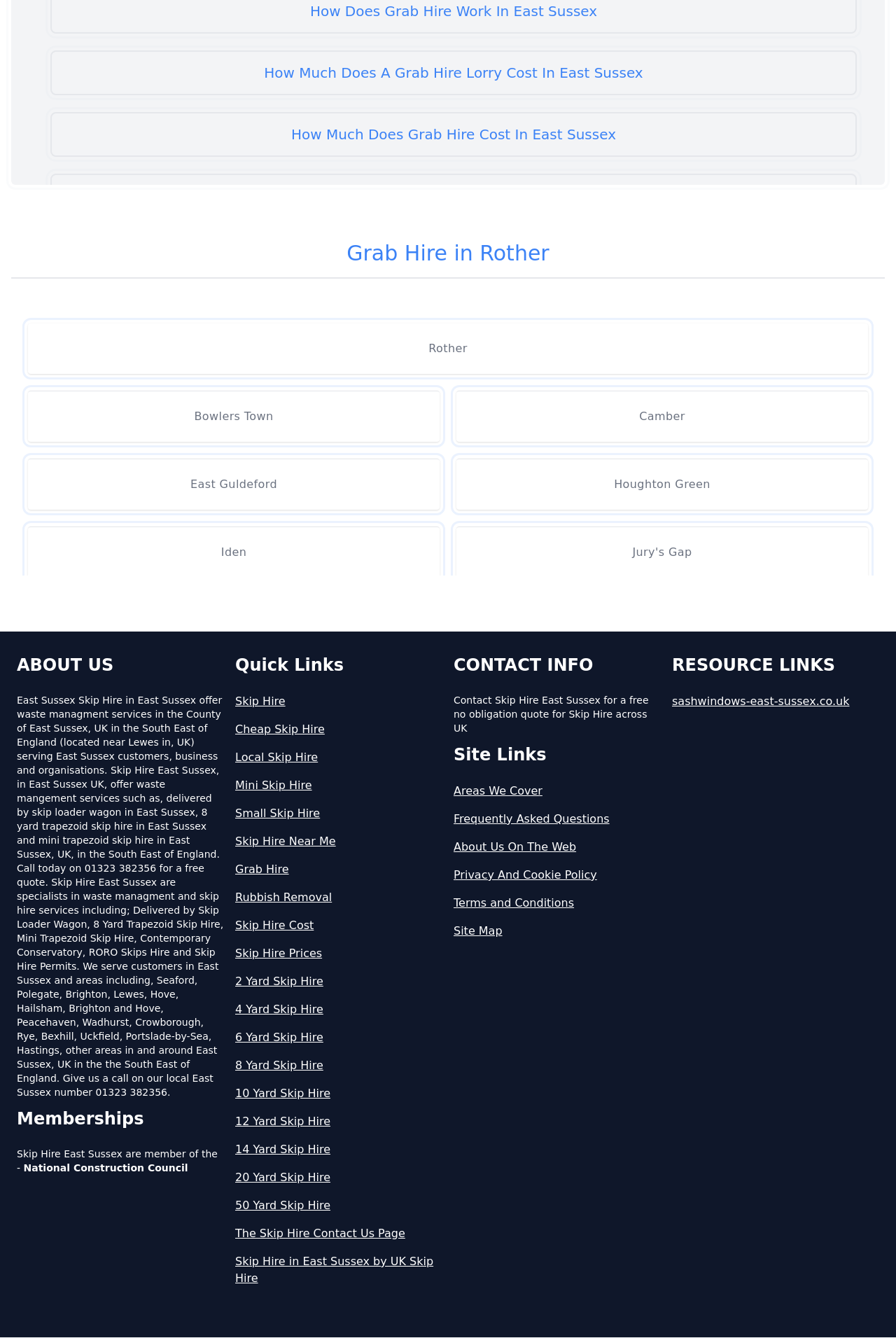Identify the bounding box coordinates of the part that should be clicked to carry out this instruction: "Click on 'How Much Does A Grab Hire Lorry Cost In East Sussex'".

[0.056, 0.038, 0.956, 0.071]